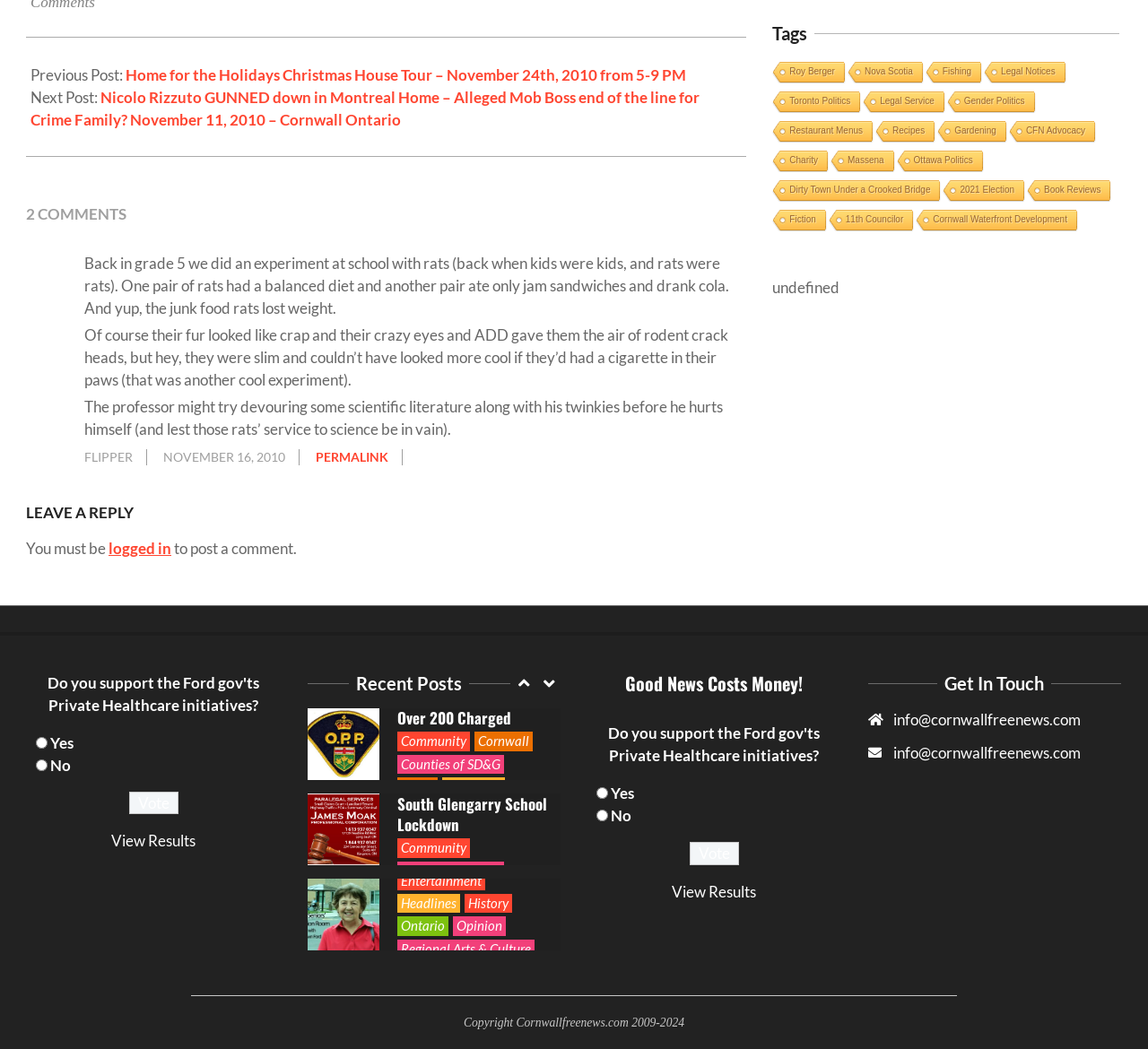Use a single word or phrase to answer the question:
What is the purpose of the 'Leave a Reply' section?

To post a comment